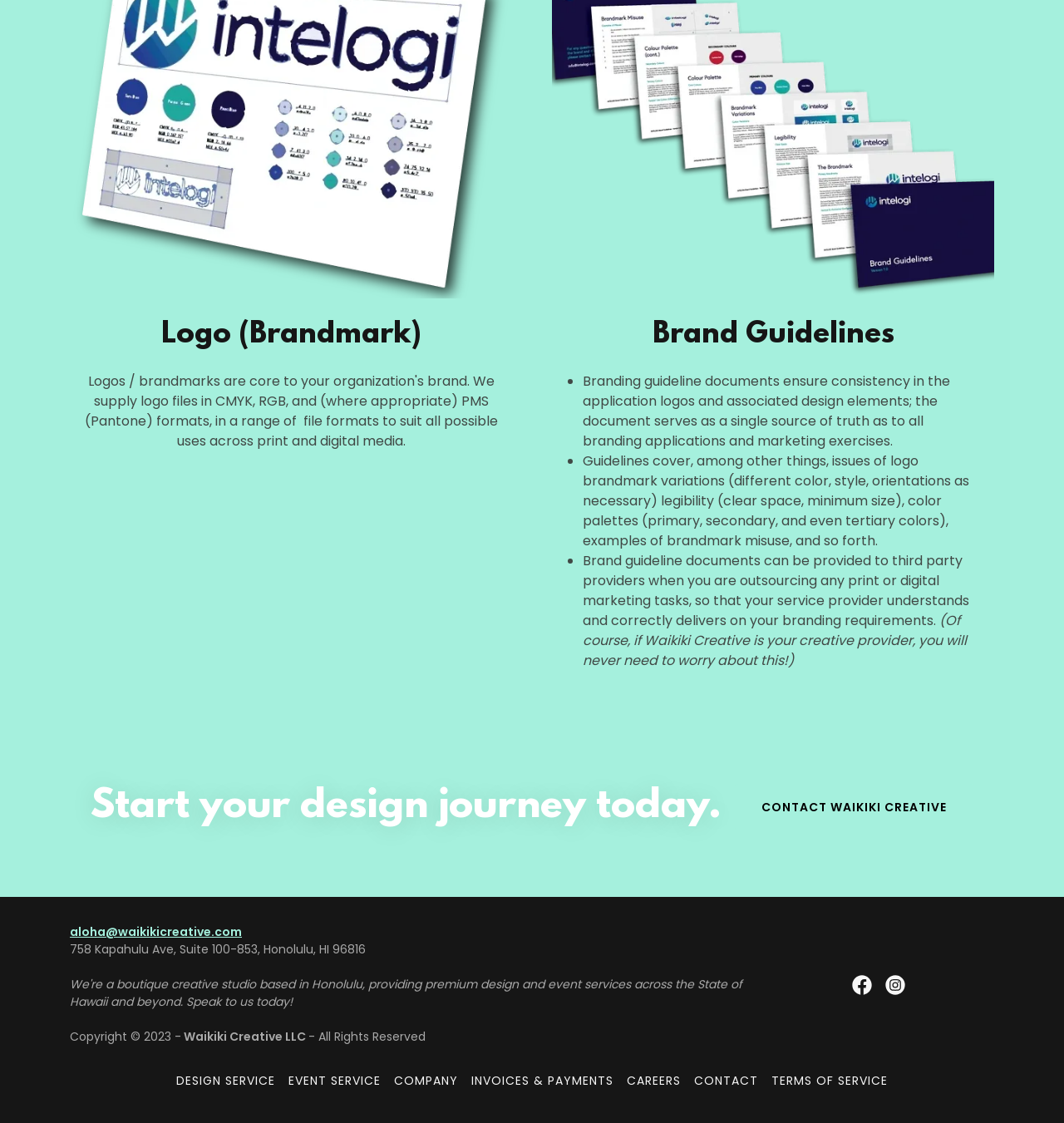From the image, can you give a detailed response to the question below:
What is the purpose of brand guideline documents?

According to the webpage, brand guideline documents ensure consistency in the application logos and associated design elements, and serve as a single source of truth for all branding applications and marketing exercises.